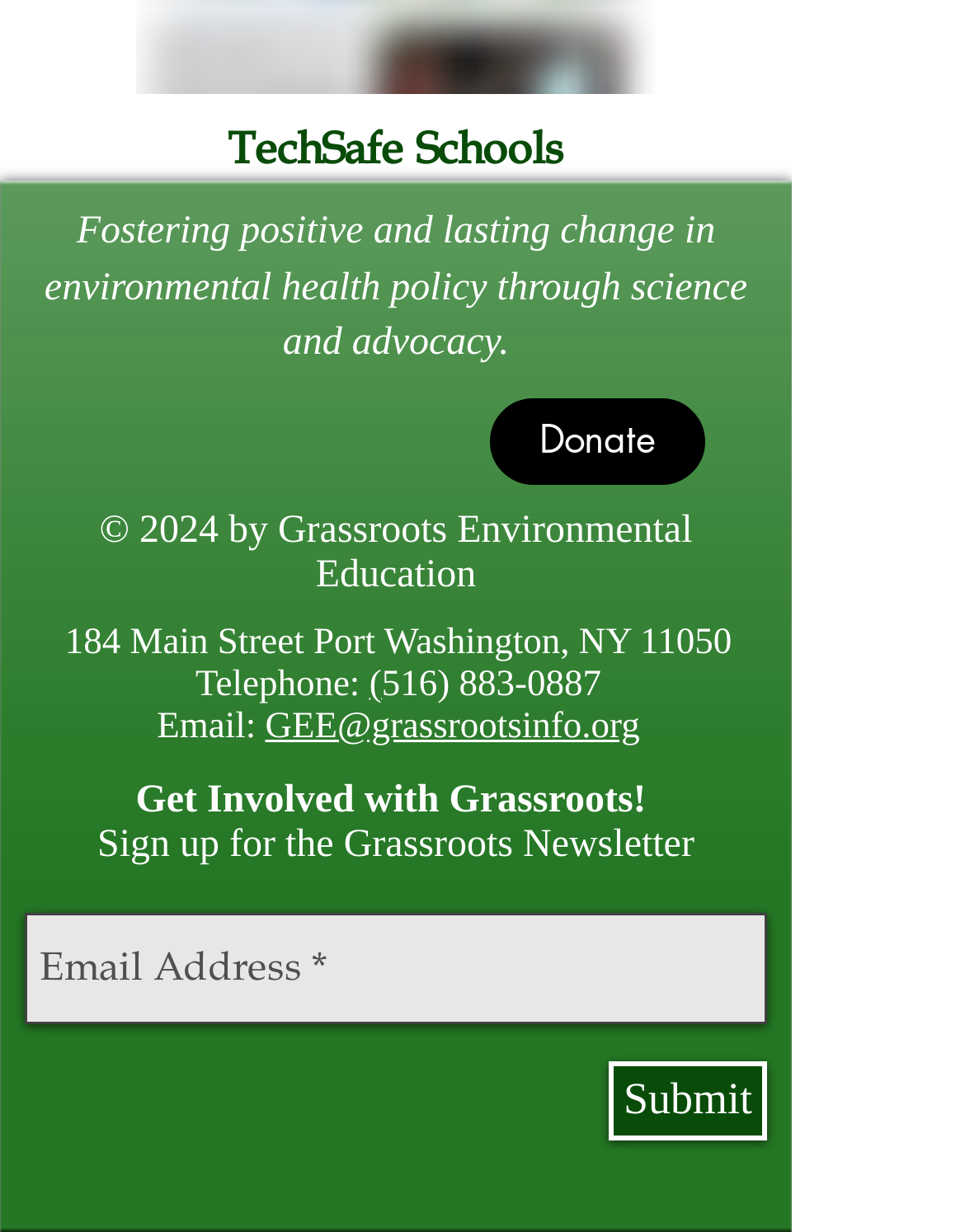Given the description "aria-label="Facebook - Black Circle"", determine the bounding box of the corresponding UI element.

[0.092, 0.351, 0.169, 0.411]